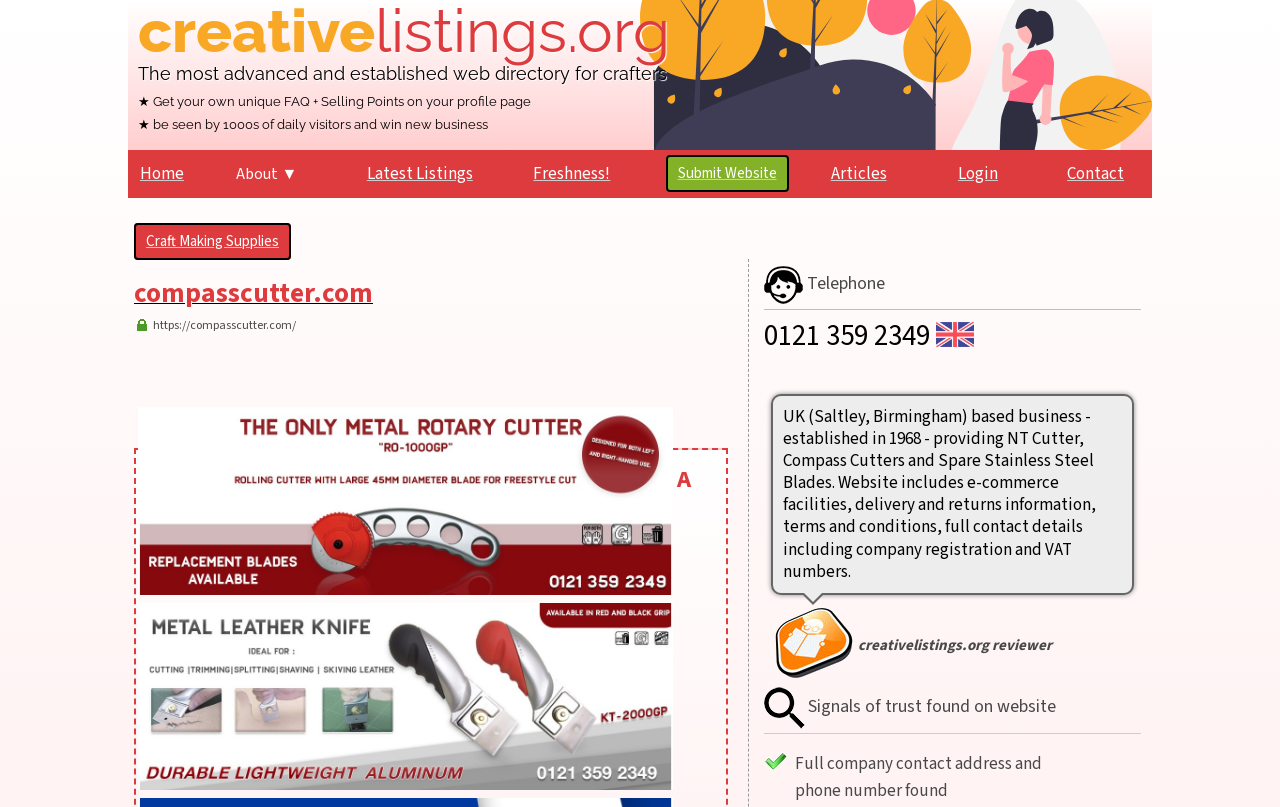Determine the bounding box coordinates for the area that should be clicked to carry out the following instruction: "Click on the Latest Listings link".

[0.287, 0.201, 0.369, 0.23]